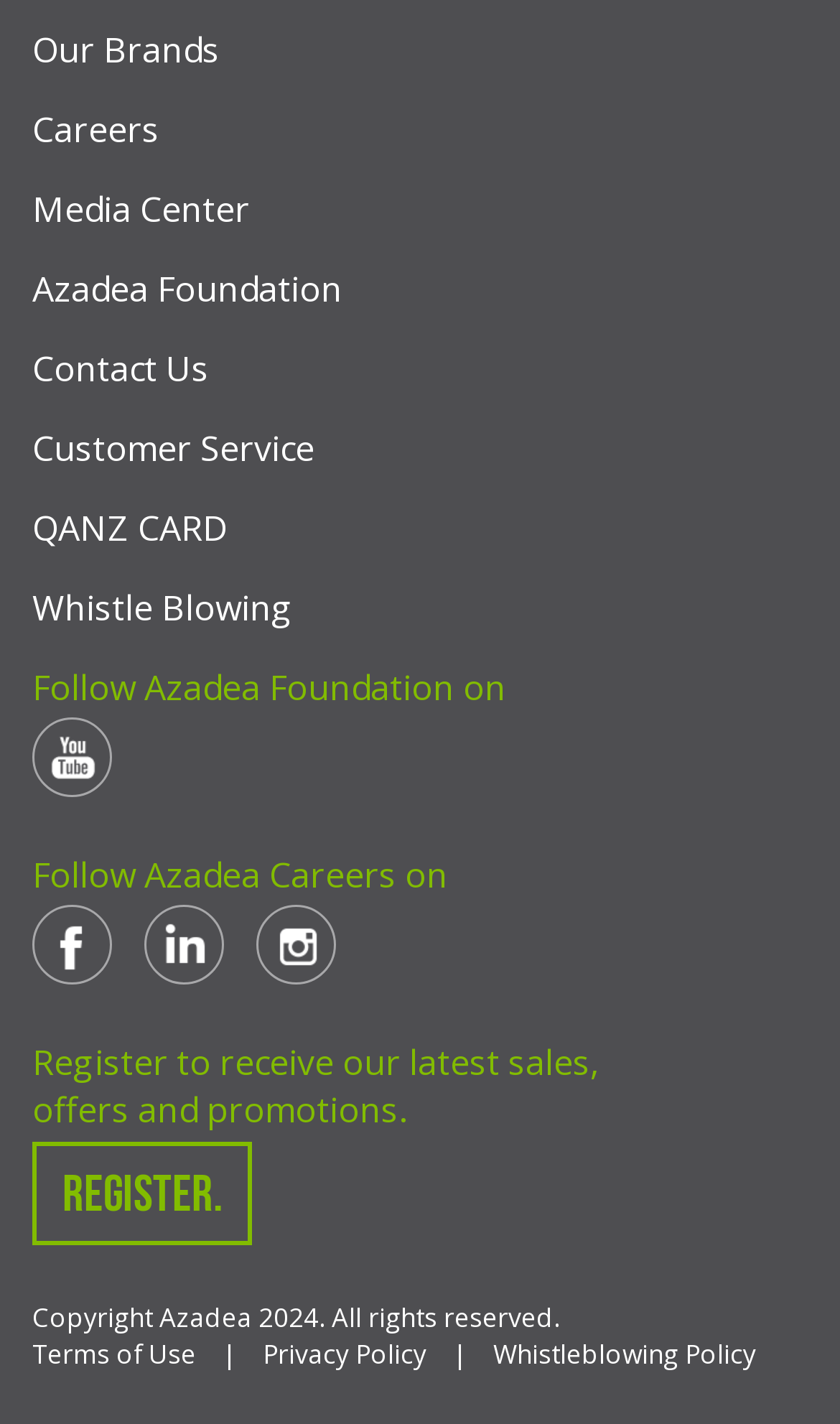What is the last item in the list of links at the top?
Please answer the question with as much detail and depth as you can.

I looked at the list of links at the top of the webpage and found that the last item is 'Whistle Blowing'.